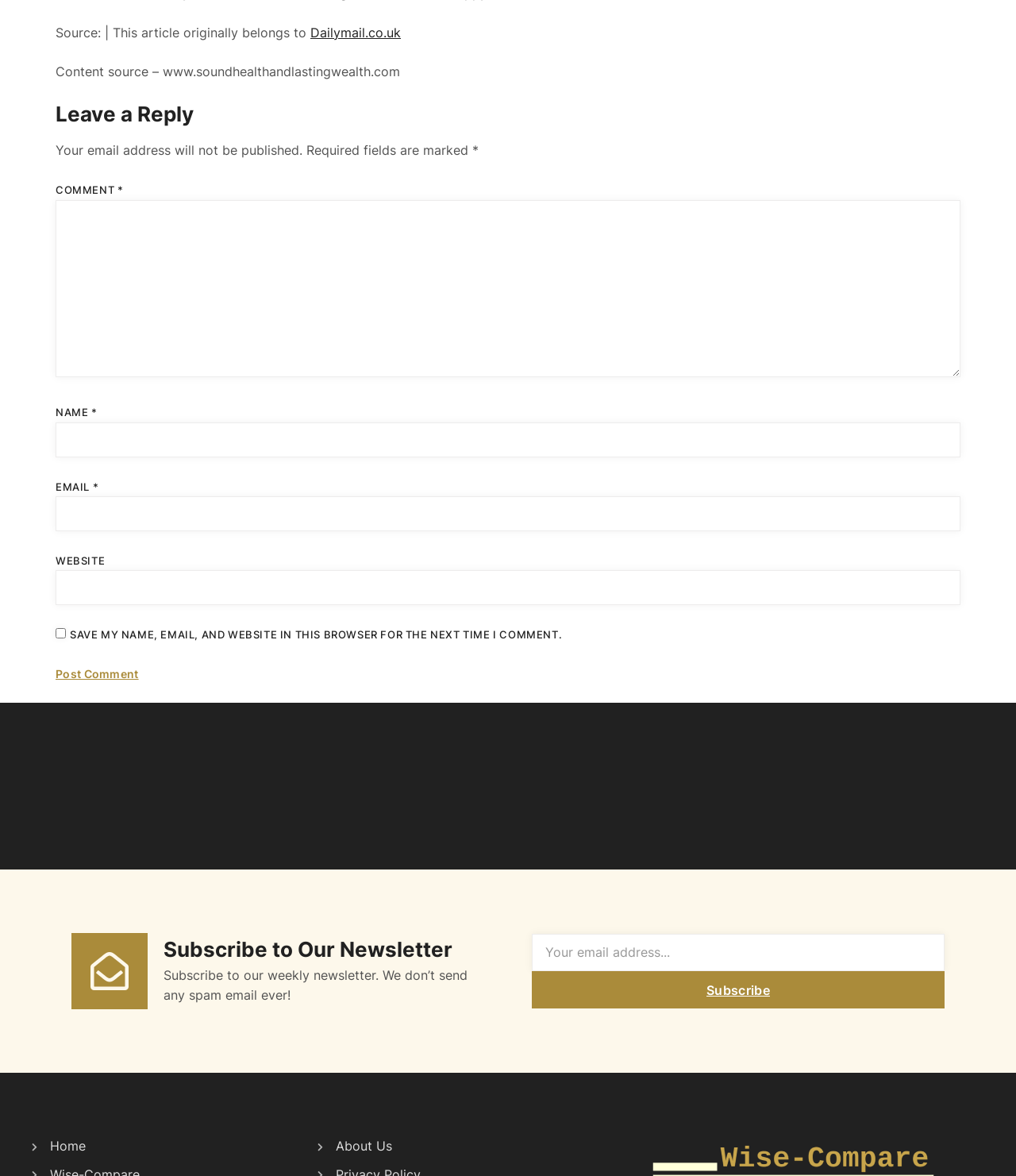Analyze the image and provide a detailed answer to the question: What is the purpose of the checkbox?

I found the purpose of the checkbox by looking at the text next to it, which says 'SAVE MY NAME, EMAIL, AND WEBSITE IN THIS BROWSER FOR THE NEXT TIME I COMMENT'.